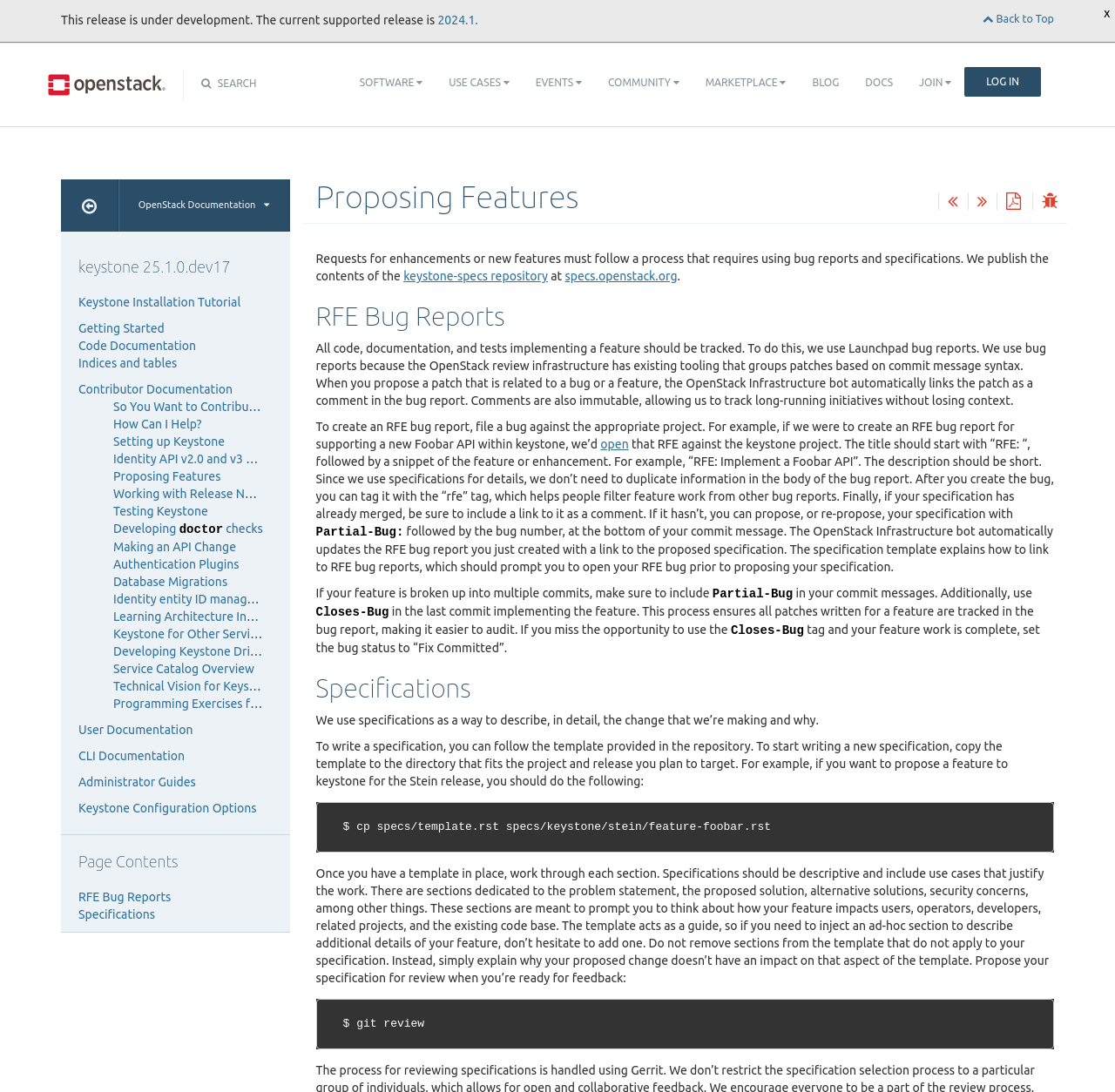Kindly respond to the following question with a single word or a brief phrase: 
What is the purpose of specifications in the OpenStack development process?

Describe changes in detail